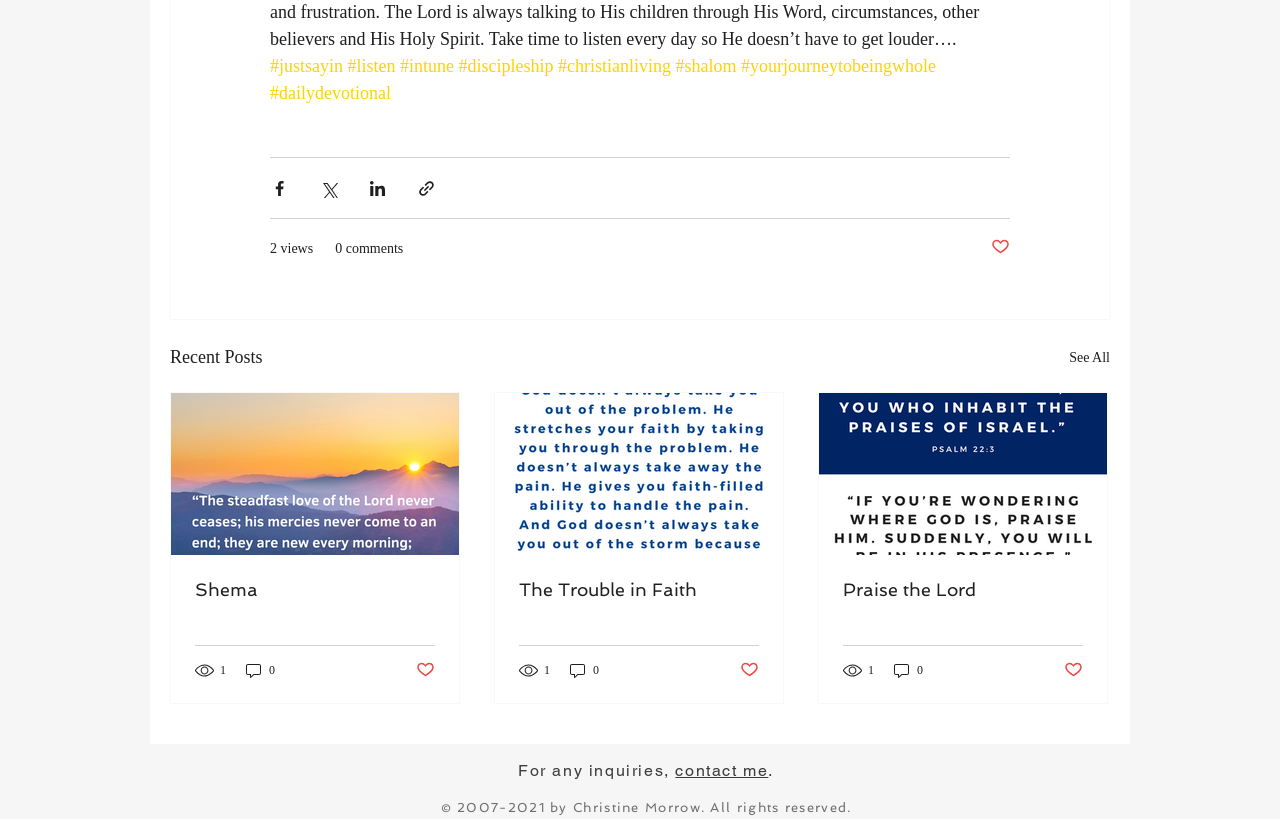Find the bounding box coordinates corresponding to the UI element with the description: "parent_node: Shema". The coordinates should be formatted as [left, top, right, bottom], with values as floats between 0 and 1.

[0.134, 0.48, 0.359, 0.678]